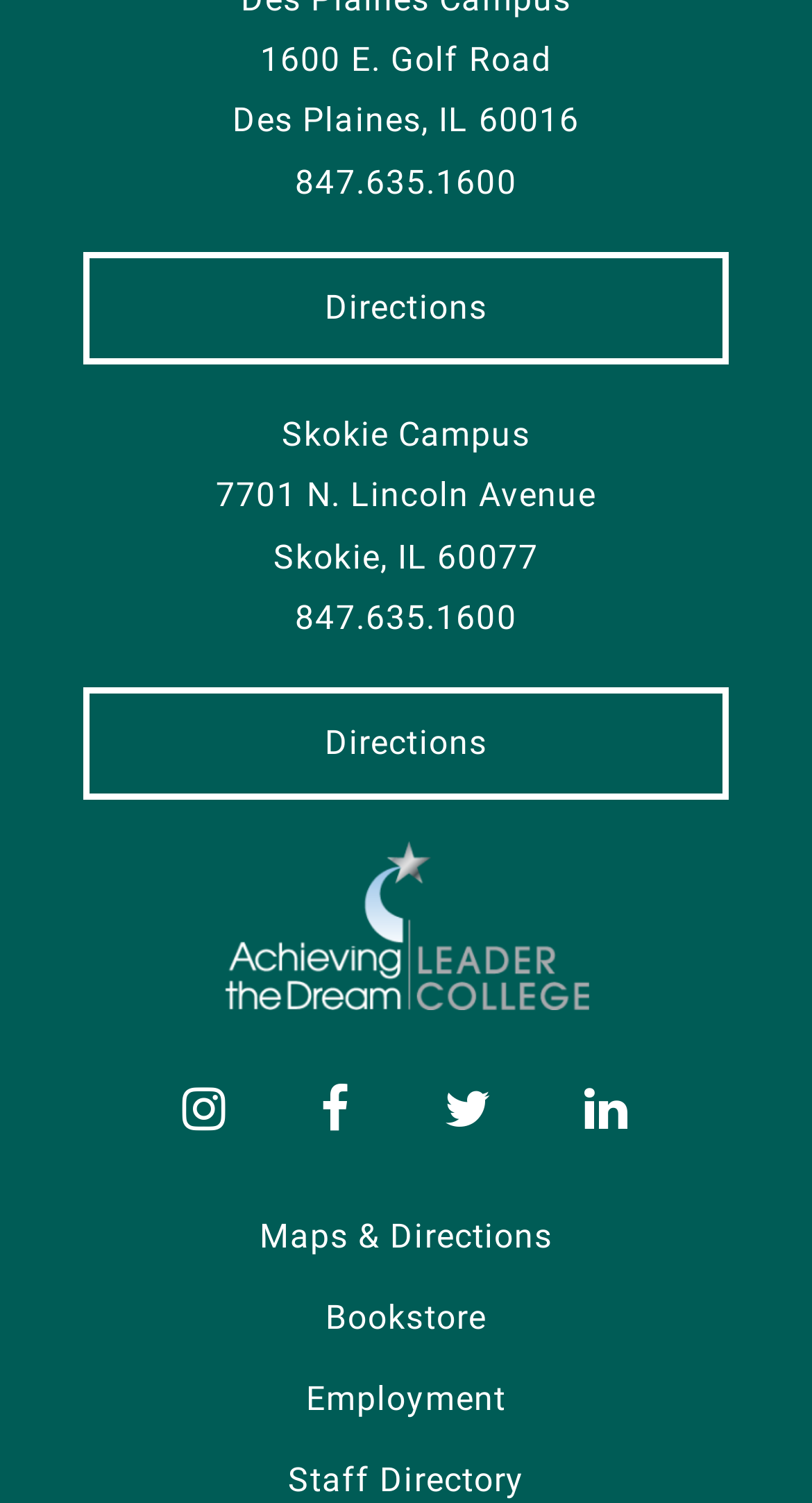Please identify the bounding box coordinates of the clickable element to fulfill the following instruction: "Open Instagram". The coordinates should be four float numbers between 0 and 1, i.e., [left, top, right, bottom].

[0.224, 0.72, 0.28, 0.755]